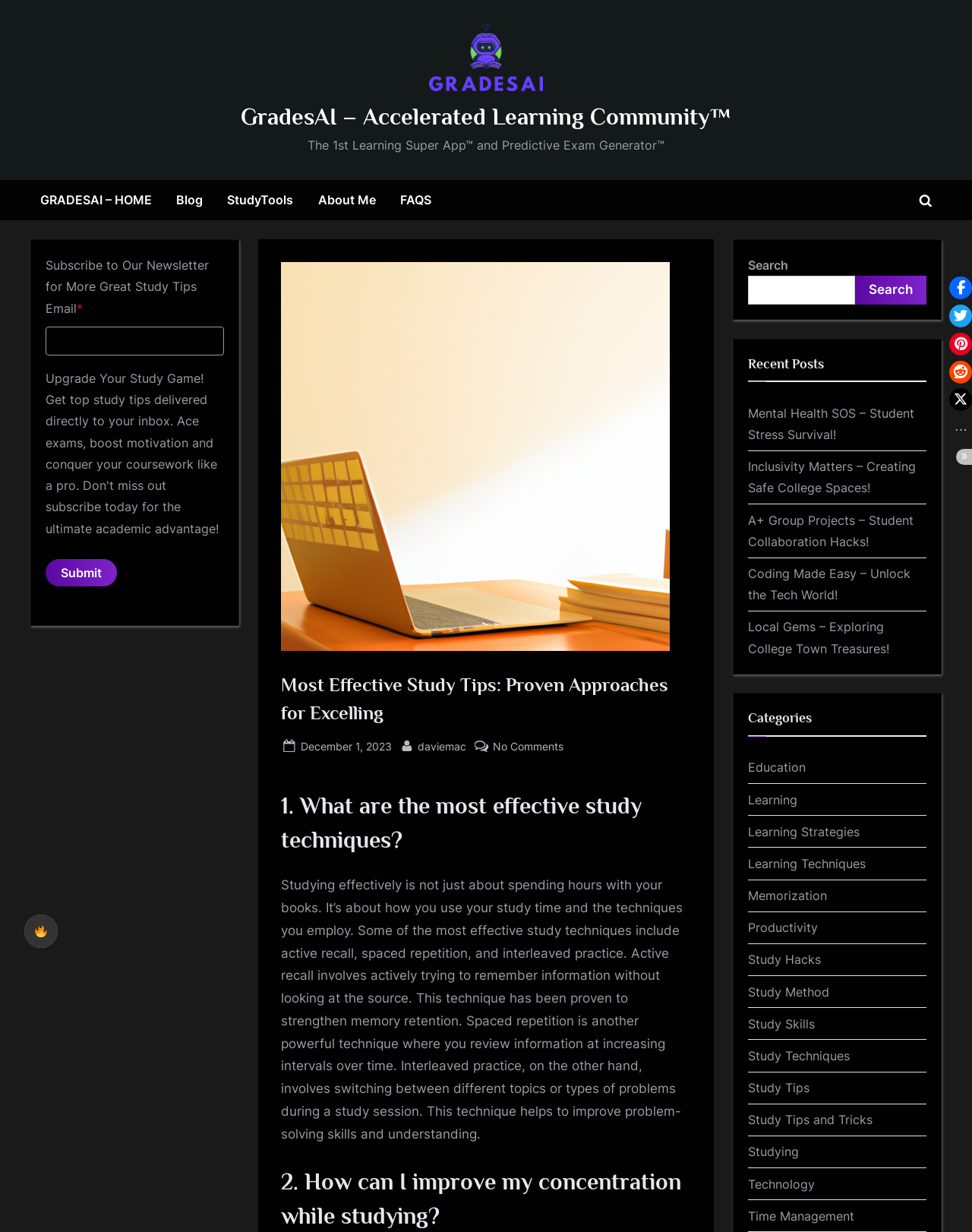Locate the bounding box coordinates of the item that should be clicked to fulfill the instruction: "Share on Facebook".

[0.977, 0.225, 1.0, 0.243]